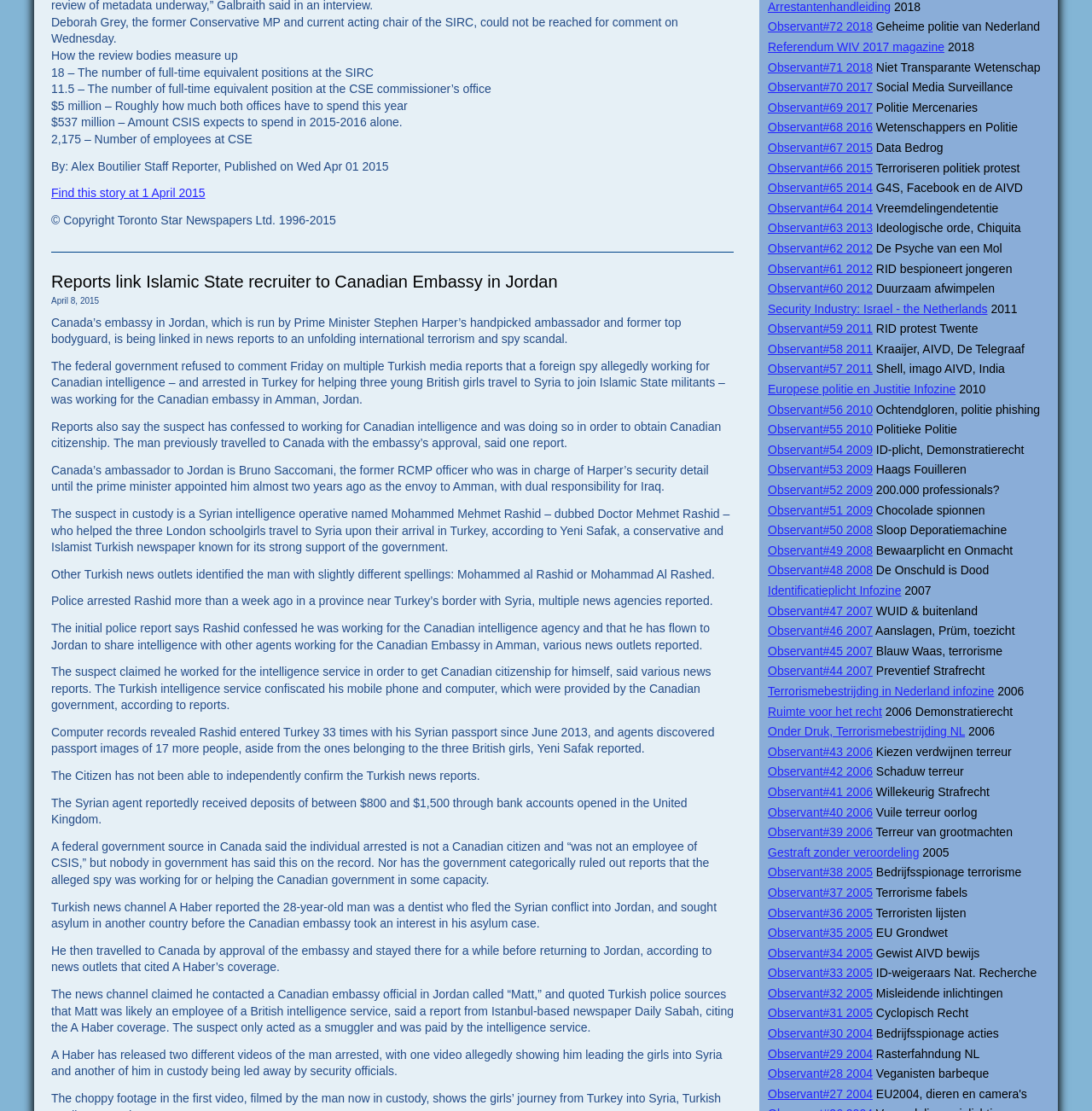Answer the following query concisely with a single word or phrase:
What is the topic of the Observant#59 2011 issue?

RID protest Twente